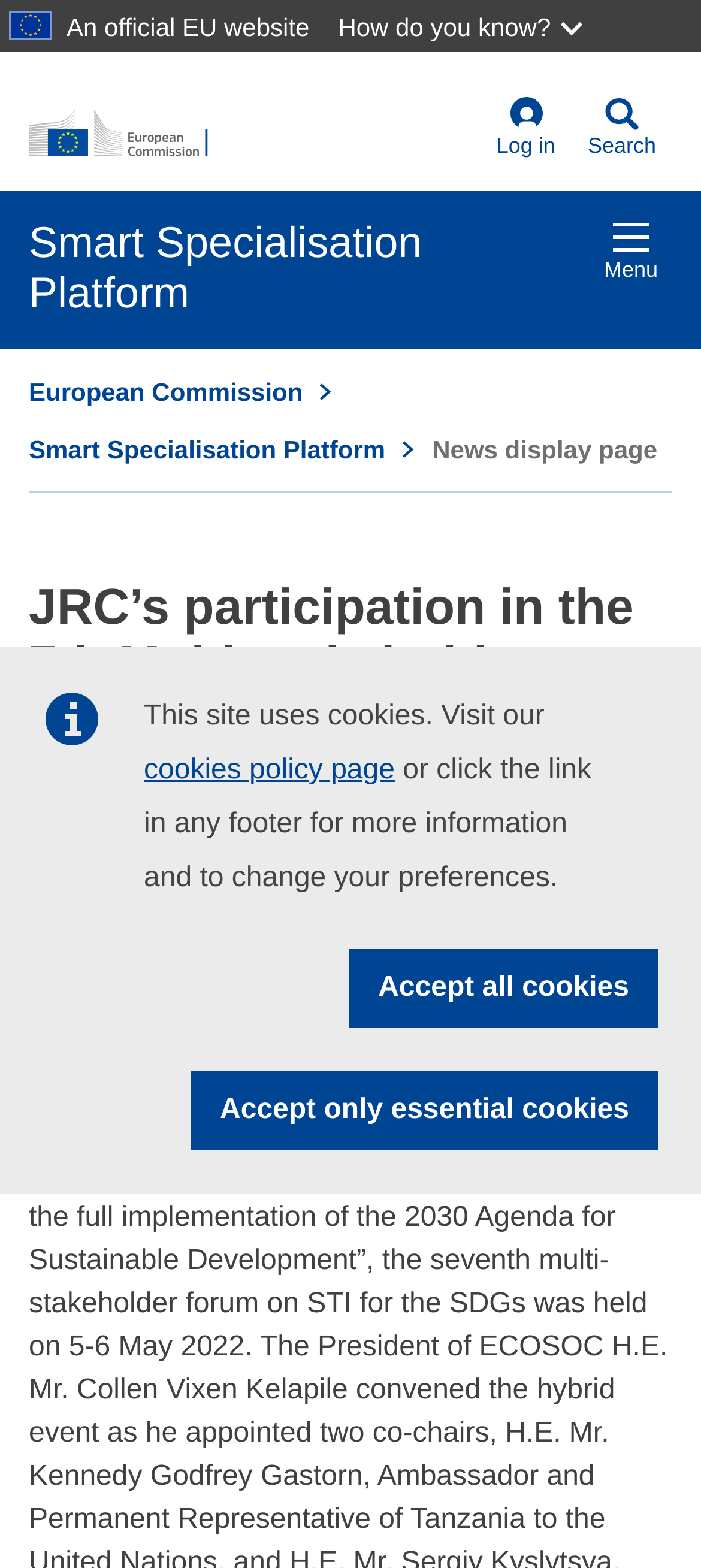Give a detailed overview of the webpage's appearance and contents.

The webpage is about JRC's participation in the 7th Multi-stakeholder Forum on Science, Technology, and Innovation for the Sustainable Development Goals, as indicated by the title. 

At the top left corner, there is a logo of the European Commission, accompanied by a link to the European Commission's website. Next to it, there is a button labeled "How do you know?" and a link to log in. On the top right corner, there are links to search and menu.

Below the top section, there is a navigation bar with a breadcrumb trail, showing the path from the European Commission to the Smart Specialisation Platform and finally to the current news display page. 

The main content of the page is a news article titled "JRC's participation in the 7th Multi-stakeholder Forum on Science, Technology and Innovation for the Sustainable Development Goals". The article is dated 03 Jun 2022. 

At the bottom of the page, there is a notice about the use of cookies, with links to the cookies policy page and options to accept all cookies or only essential cookies.